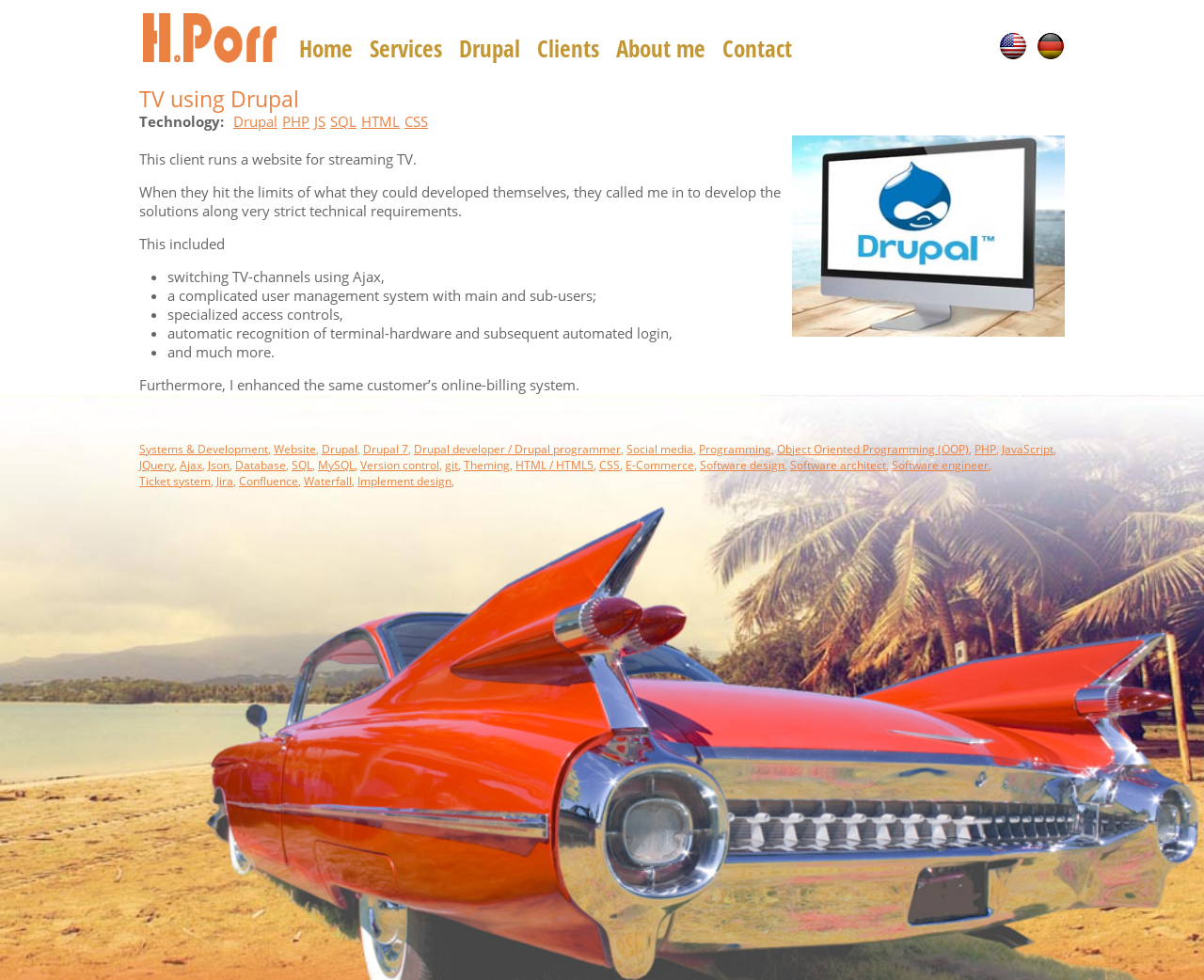Detail the various sections and features of the webpage.

This webpage is about a Drupal expert who developed solutions for a client's TV streaming website. At the top, there is a "Skip to main content" link, followed by a layout table containing the website's logo, main navigation, and language selection links. The main navigation has six links: "Home", "Services", "Drupal", "Clients", "About me", and "Contact". 

Below the navigation, there is a heading "TV using Drupal" and an article section. The article section is divided into two parts. The left part contains a layout table with a "Technology" label and several links to programming languages and technologies, such as Drupal, PHP, JS, SQL, HTML, and CSS. 

The right part of the article section contains an image related to TV and Drupal, followed by a text describing the client's website and the solutions developed by the Drupal expert. The text explains that the client's website is for streaming TV and that the expert developed solutions to meet the client's technical requirements, including switching TV channels using Ajax, a complicated user management system, specialized access controls, and automatic recognition of terminal-hardware and subsequent automated login.

Furthermore, the text mentions that the expert also enhanced the client's online-billing system. Below this text, there are several links to related topics, such as systems and development, website, Drupal, programming, and social media.